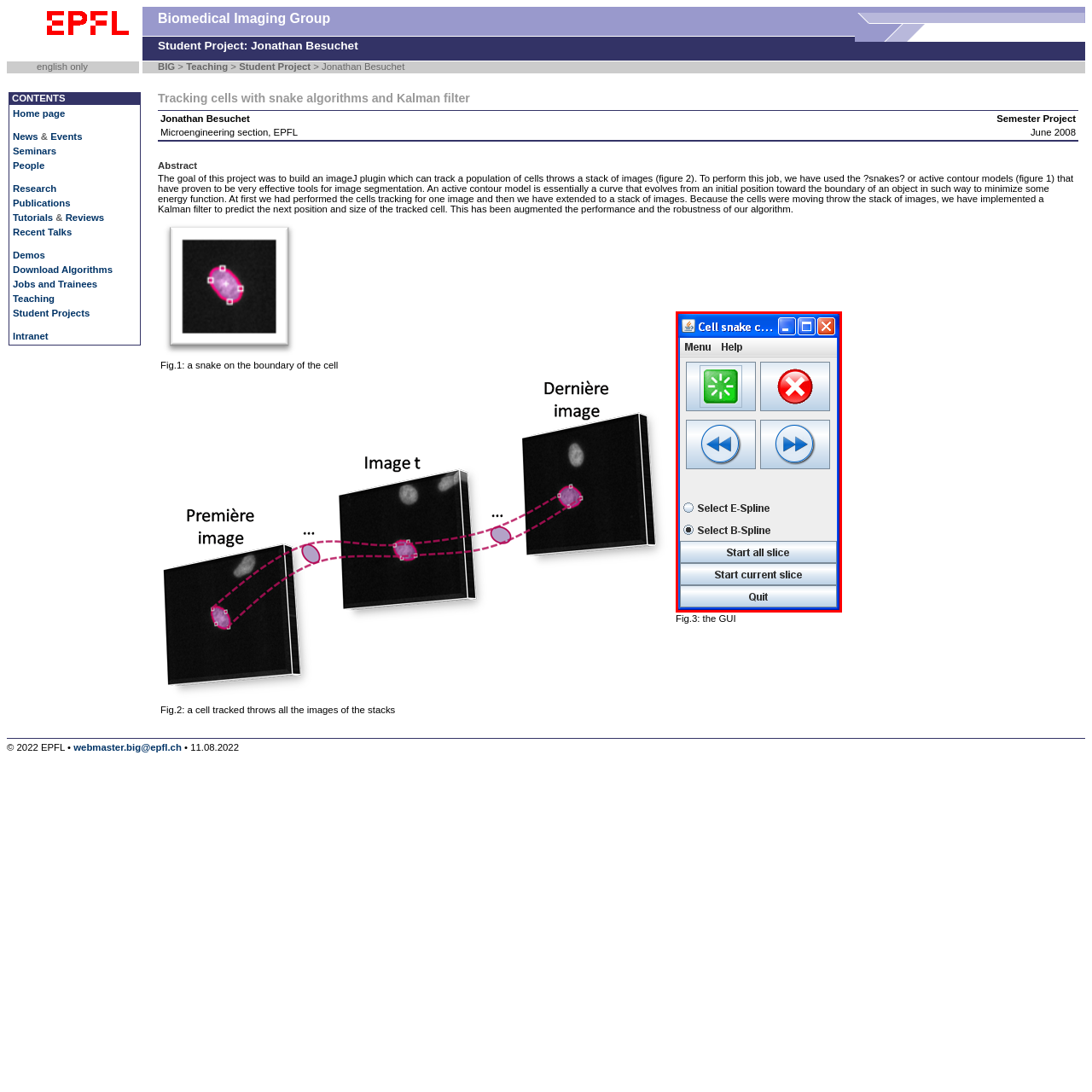What is the function of the green button? View the image inside the red bounding box and respond with a concise one-word or short-phrase answer.

Start or continue action